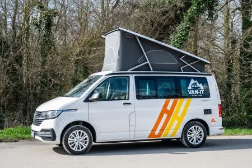What type of roof does the camper van have?
Please answer using one word or phrase, based on the screenshot.

Pop-up roof